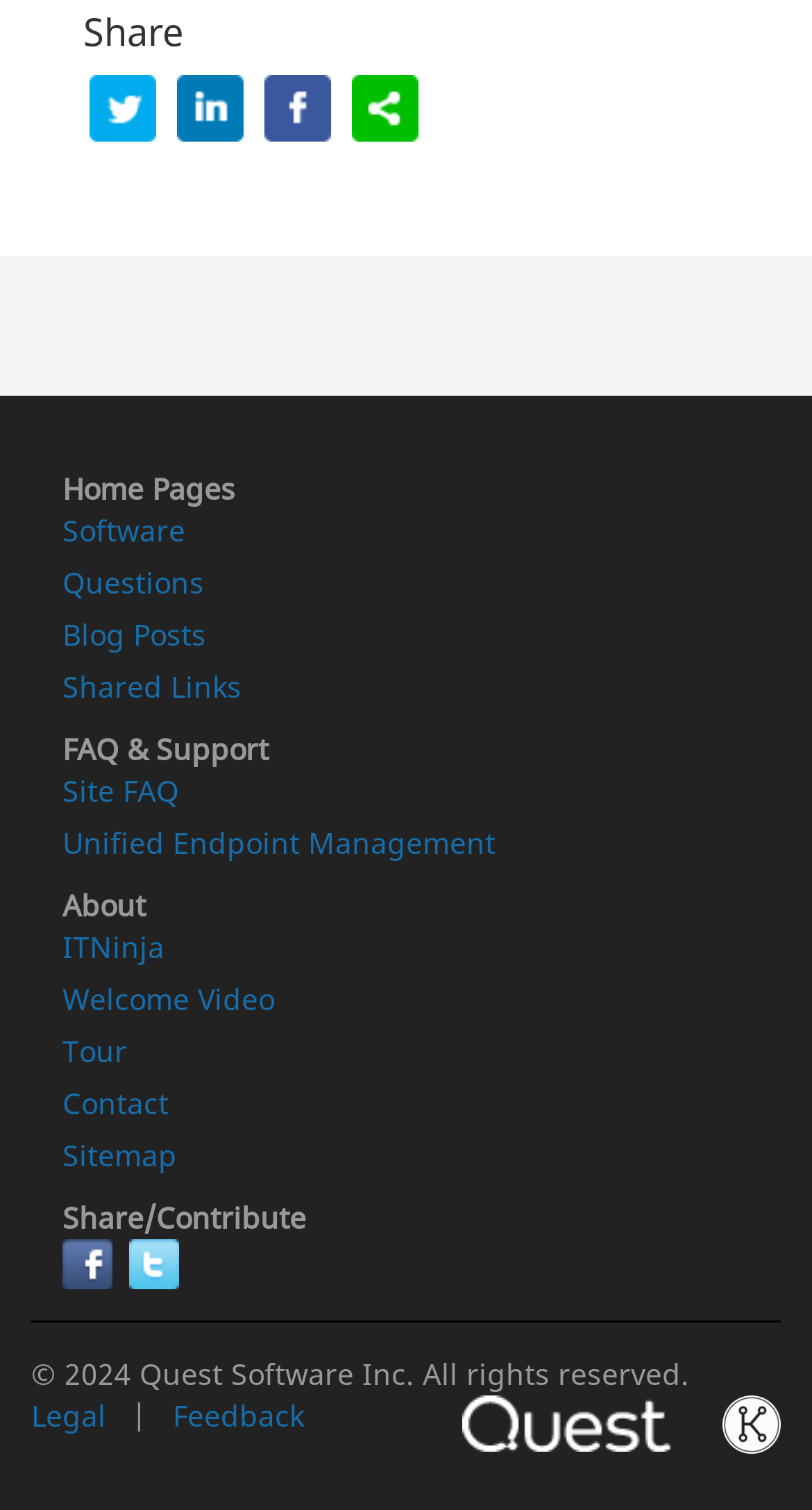How many links are there in the FAQ & Support section?
Answer briefly with a single word or phrase based on the image.

2